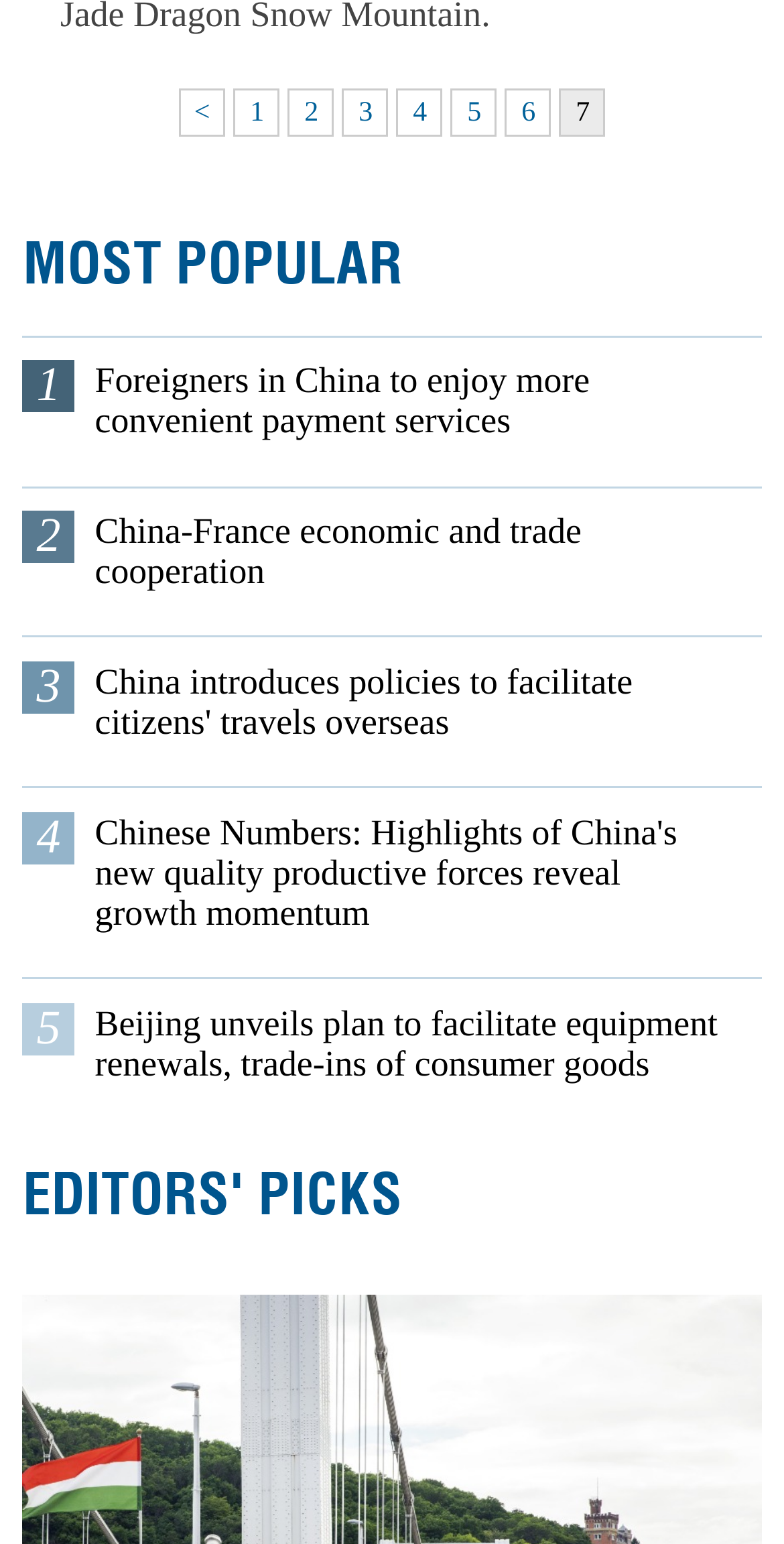Give a concise answer using only one word or phrase for this question:
How many StaticText elements are on this webpage?

3